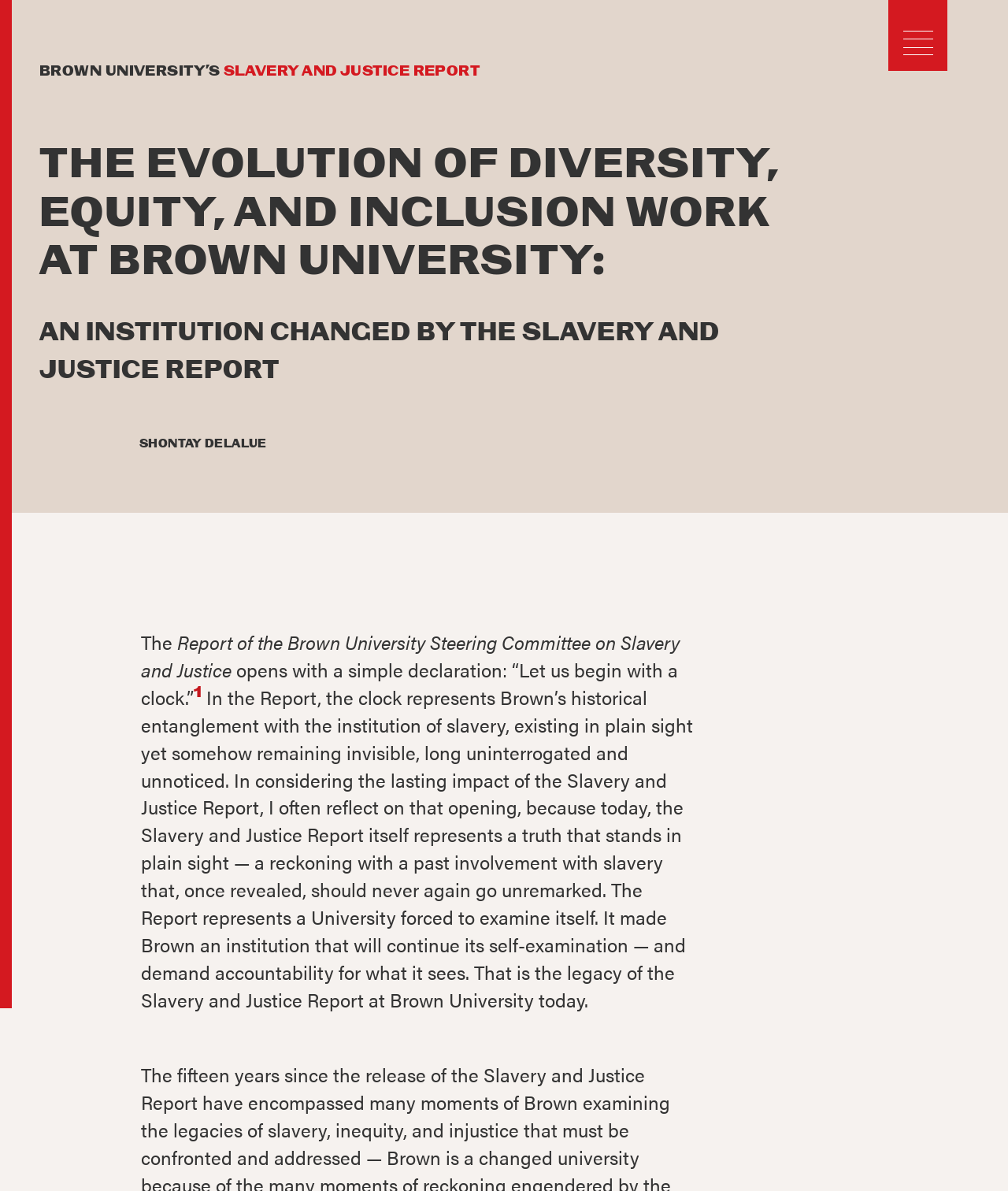What is the significance of the clock?
From the screenshot, provide a brief answer in one word or phrase.

Represents Brown's historical entanglement with slavery